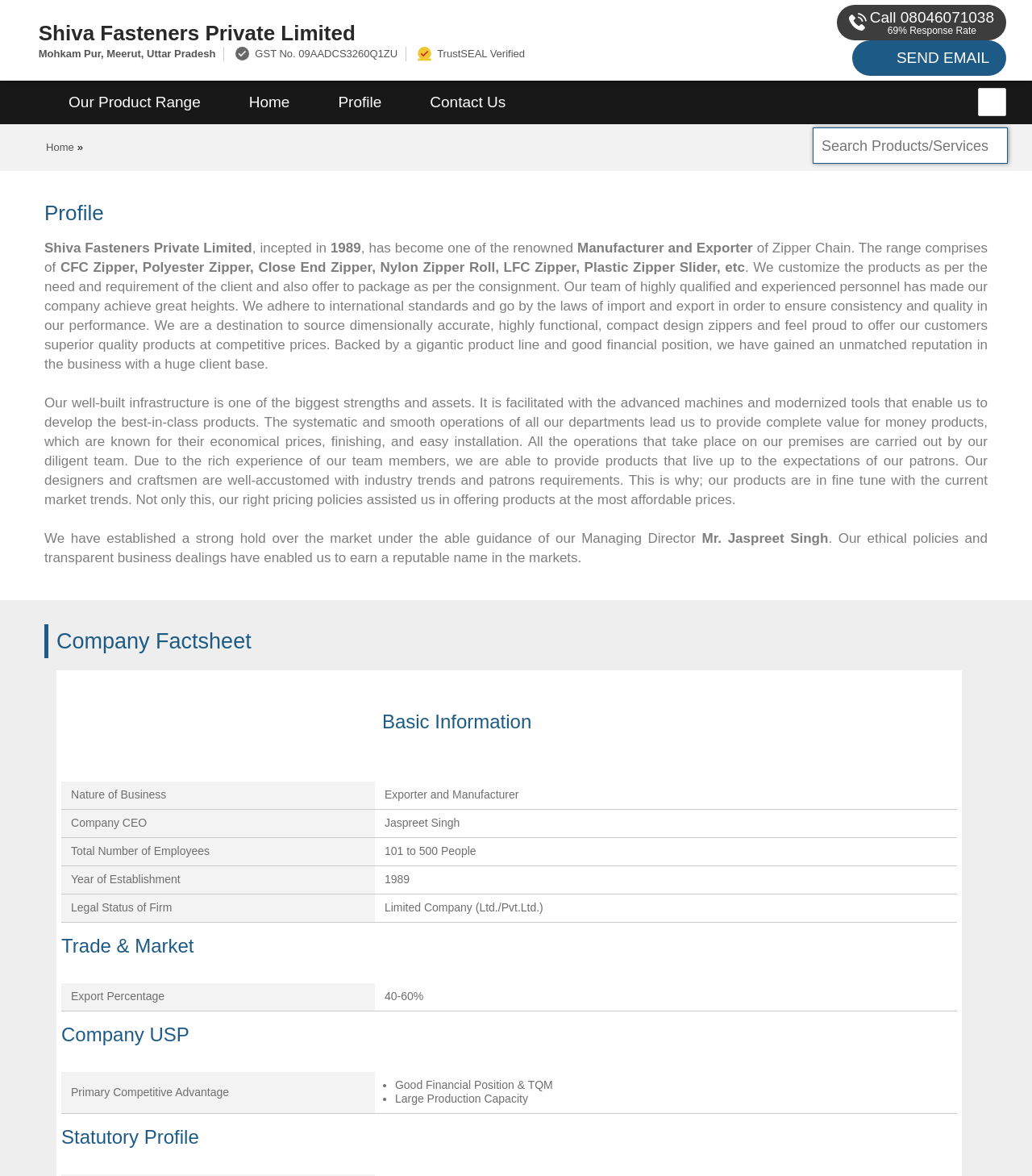Identify the bounding box coordinates for the region of the element that should be clicked to carry out the instruction: "Click on the 'Home' link". The bounding box coordinates should be four float numbers between 0 and 1, i.e., [left, top, right, bottom].

[0.218, 0.069, 0.304, 0.106]